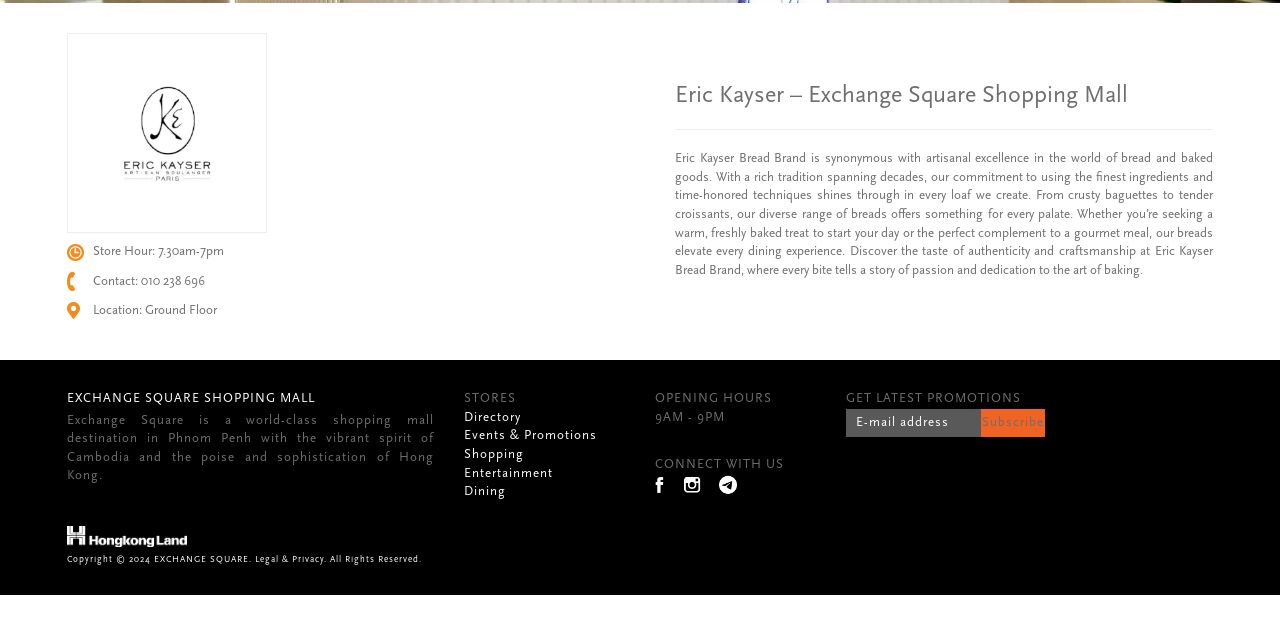Give the bounding box coordinates for the element described by: "alt="Hong Kong Land"".

[0.052, 0.816, 0.146, 0.836]